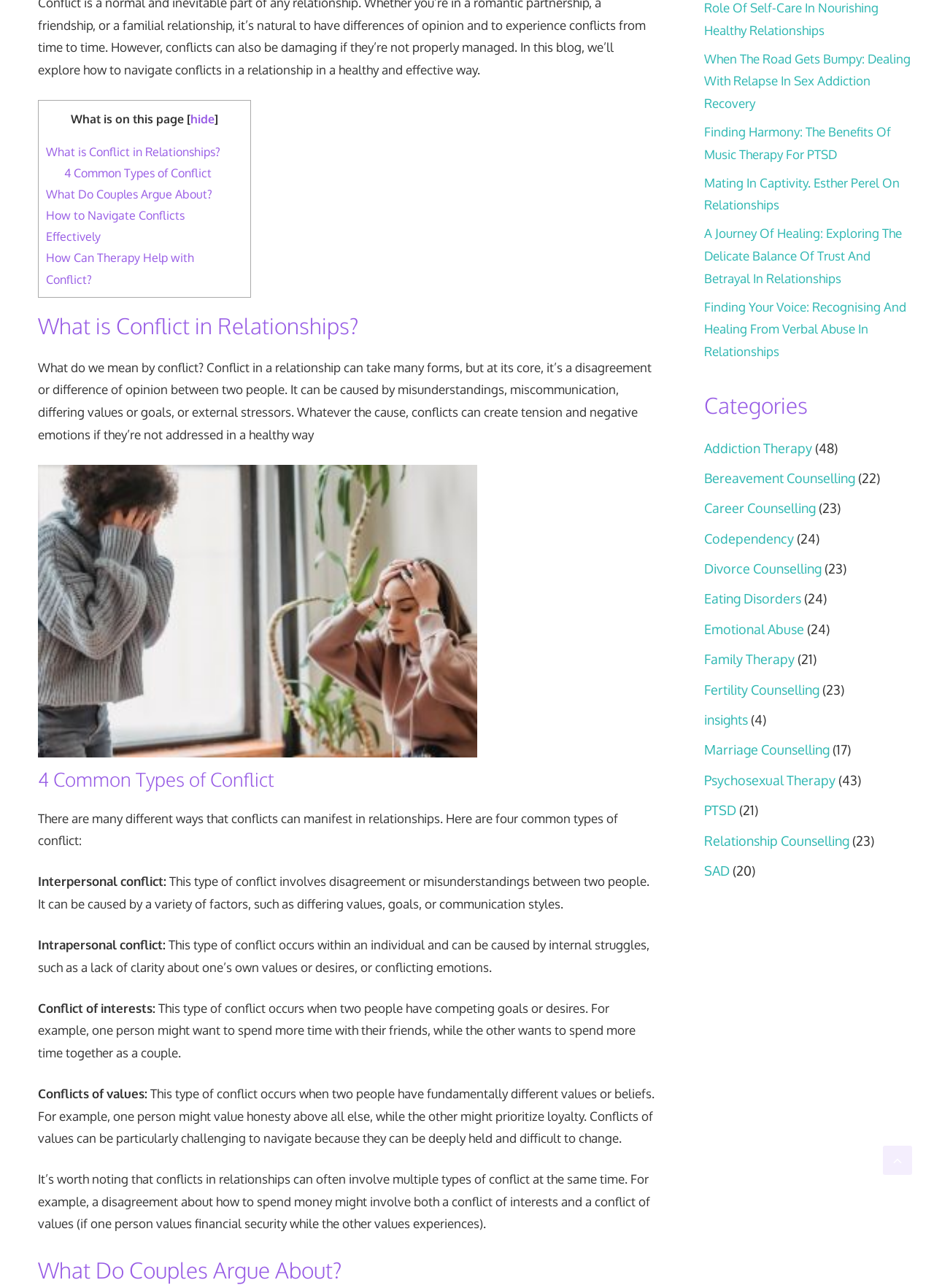Determine the bounding box for the UI element described here: "PTSD".

[0.754, 0.623, 0.788, 0.635]